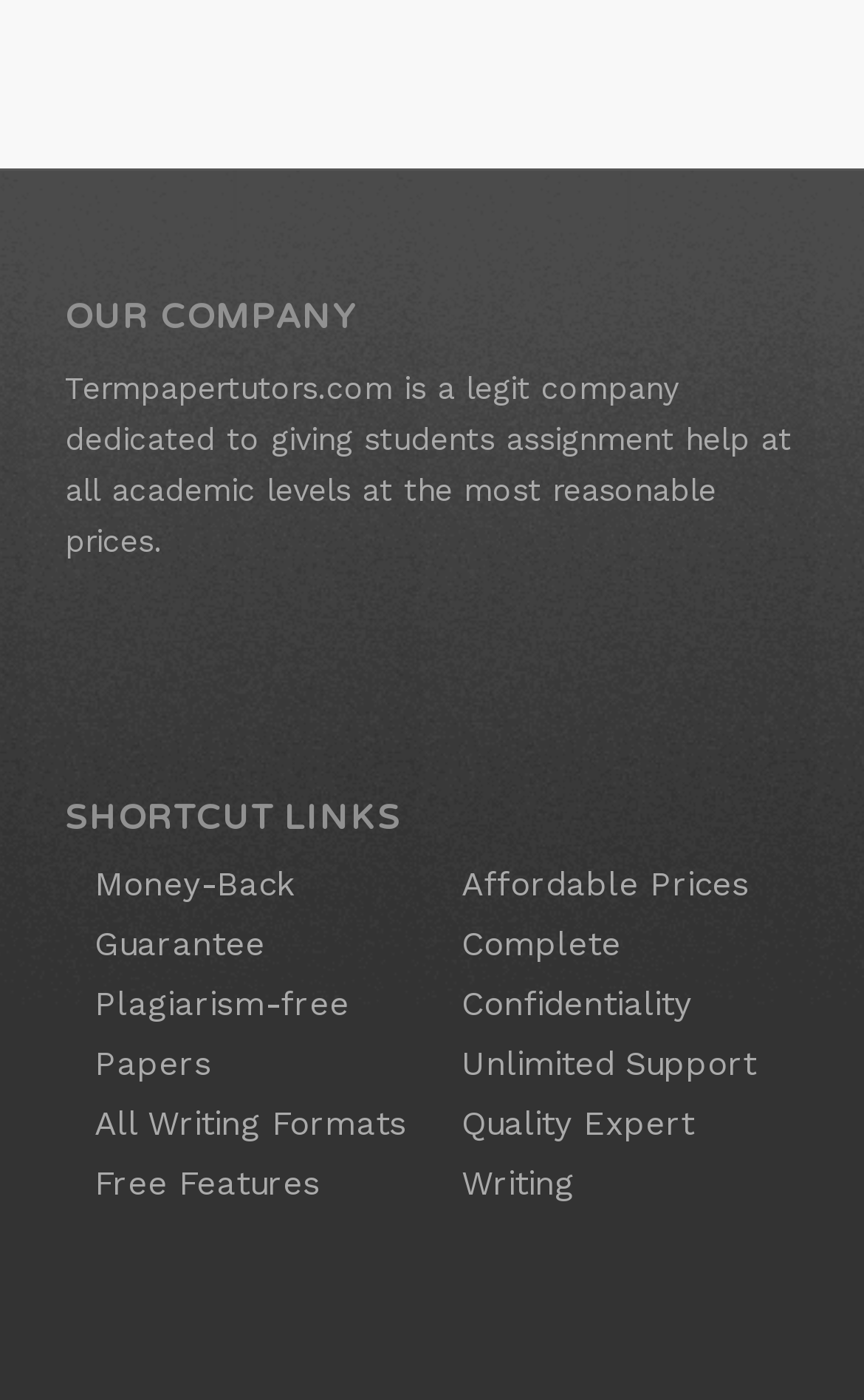Given the element description Money-Back Guarantee, specify the bounding box coordinates of the corresponding UI element in the format (top-left x, top-left y, bottom-right x, bottom-right y). All values must be between 0 and 1.

[0.109, 0.618, 0.342, 0.689]